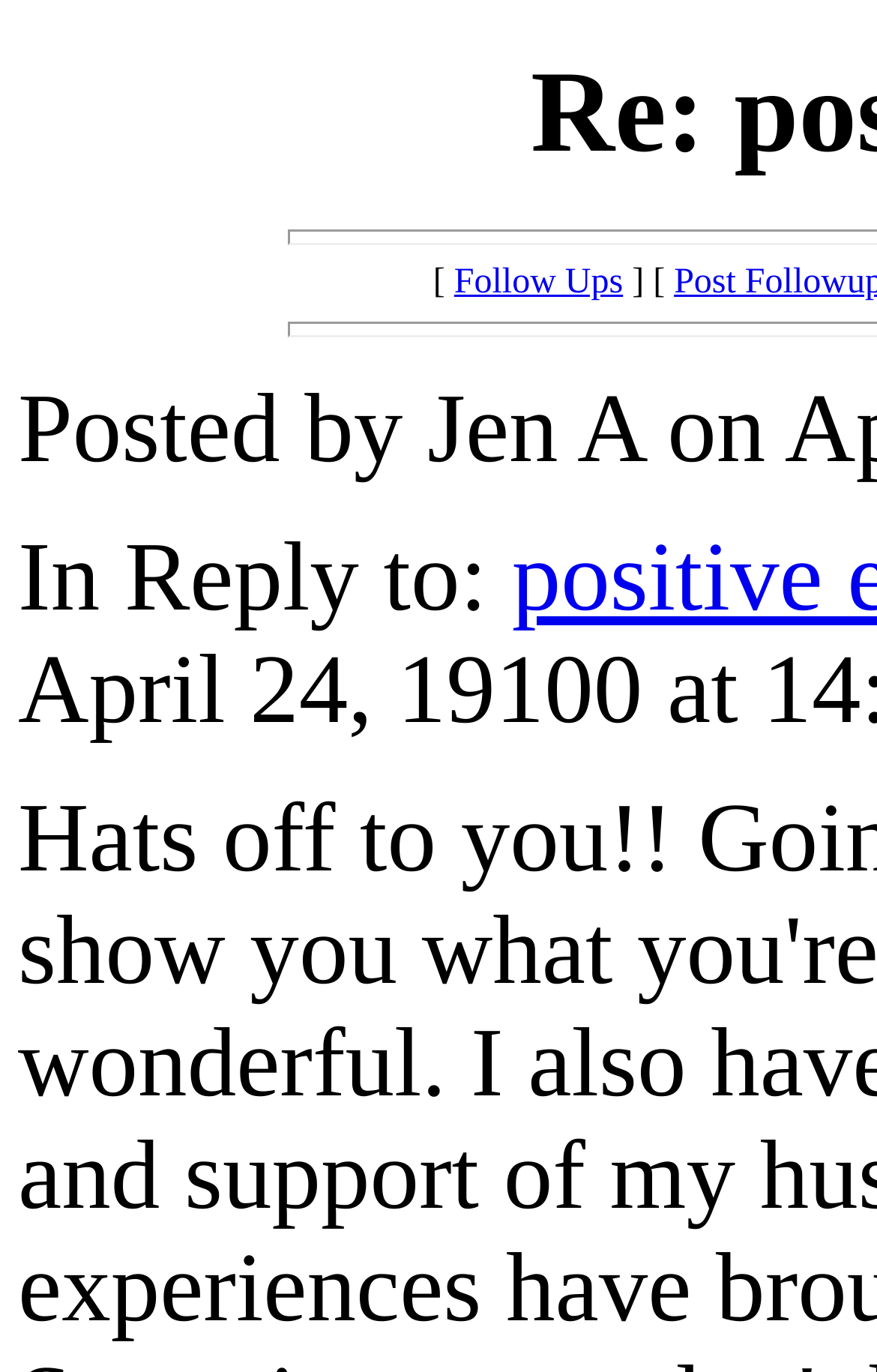Bounding box coordinates are specified in the format (top-left x, top-left y, bottom-right x, bottom-right y). All values are floating point numbers bounded between 0 and 1. Please provide the bounding box coordinate of the region this sentence describes: Follow Ups

[0.518, 0.192, 0.71, 0.219]